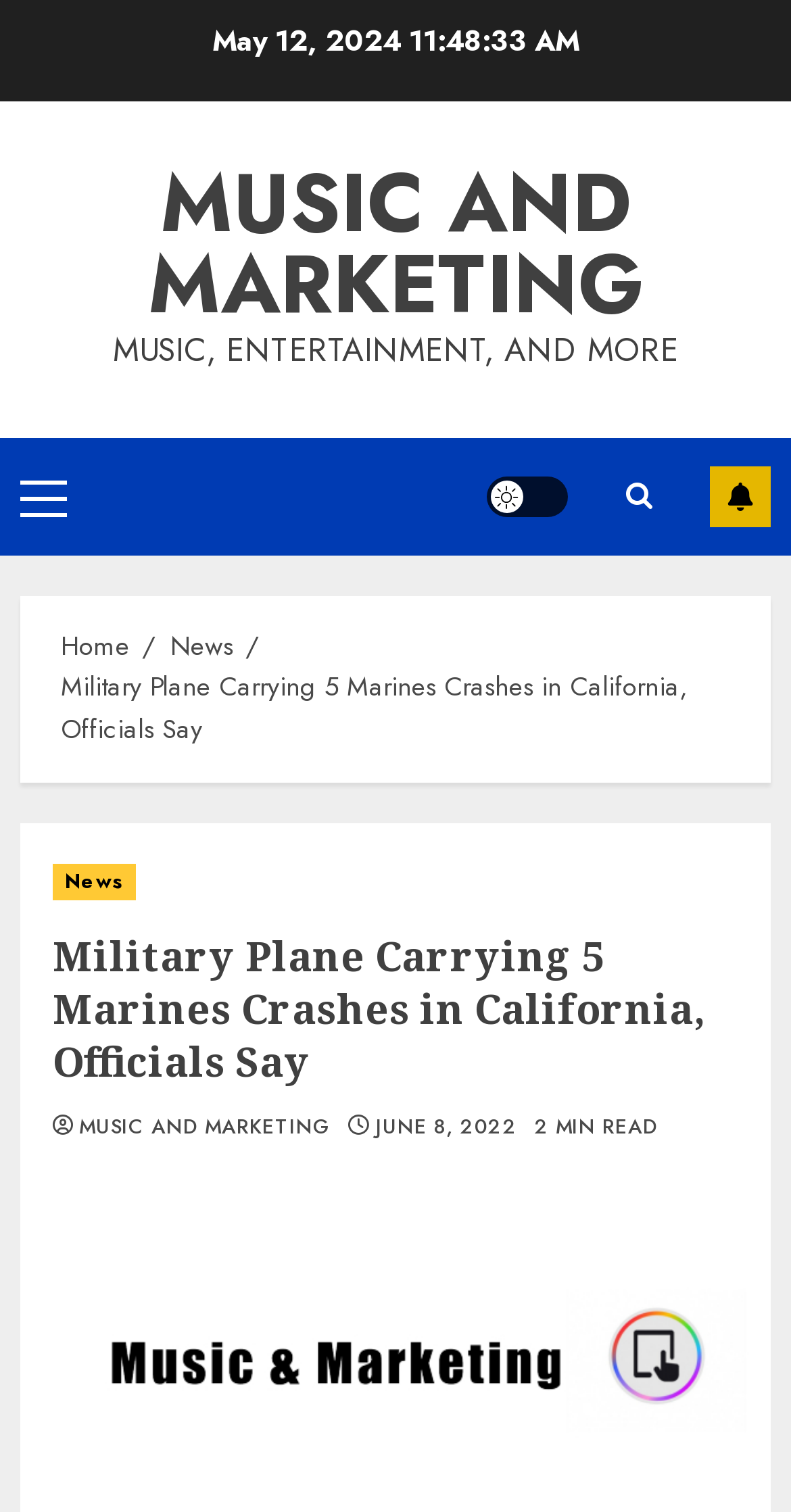How many links are there in the primary menu?
Use the image to give a comprehensive and detailed response to the question.

I found the number of links in the primary menu by looking at the primary menu element, where it has only one link element that says 'Primary Menu'.